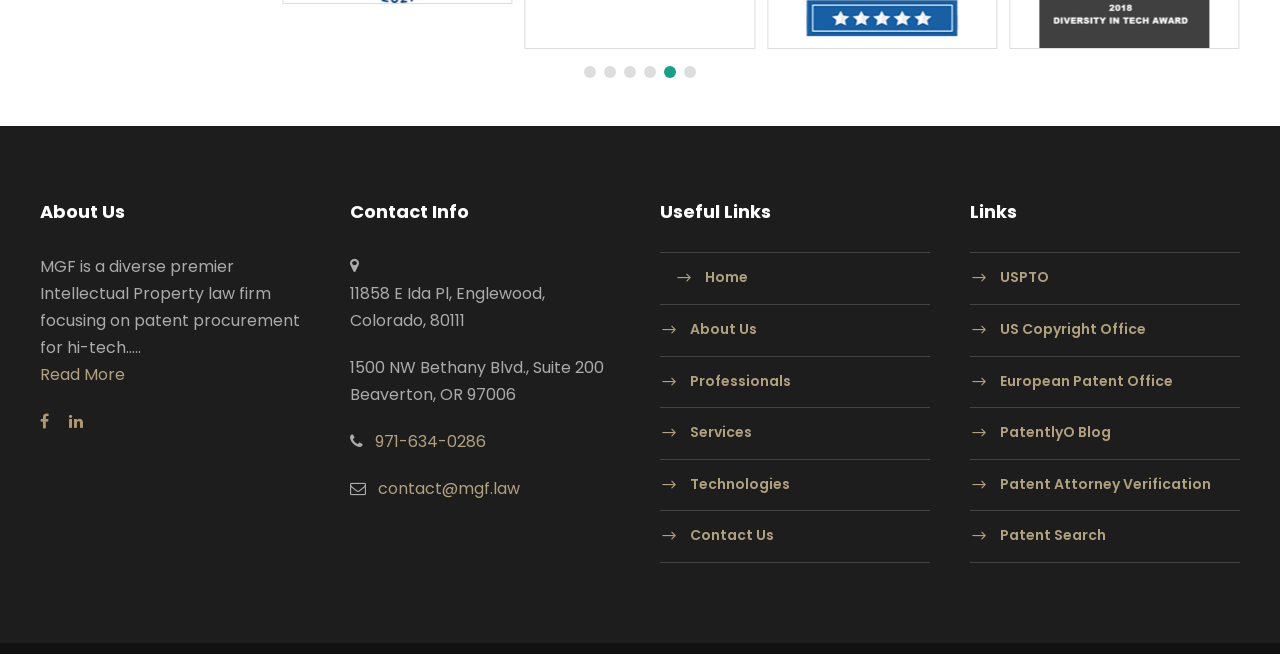Please determine the bounding box coordinates, formatted as (top-left x, top-left y, bottom-right x, bottom-right y), with all values as floating point numbers between 0 and 1. Identify the bounding box of the region described as: Patent Search

[0.758, 0.782, 0.864, 0.859]